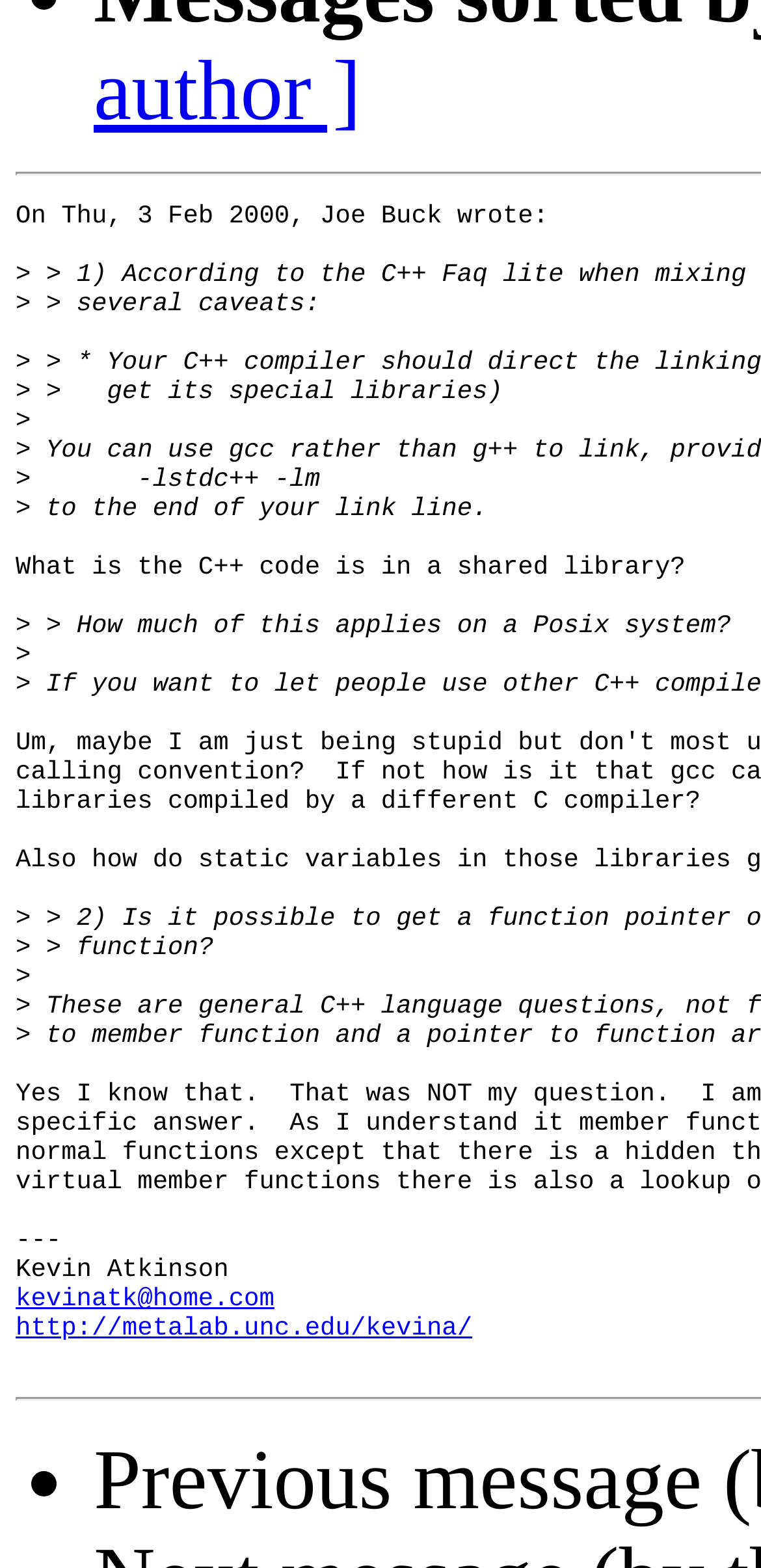Provide the bounding box coordinates of the HTML element described by the text: "kevinatk@home.com". The coordinates should be in the format [left, top, right, bottom] with values between 0 and 1.

[0.021, 0.819, 0.362, 0.838]